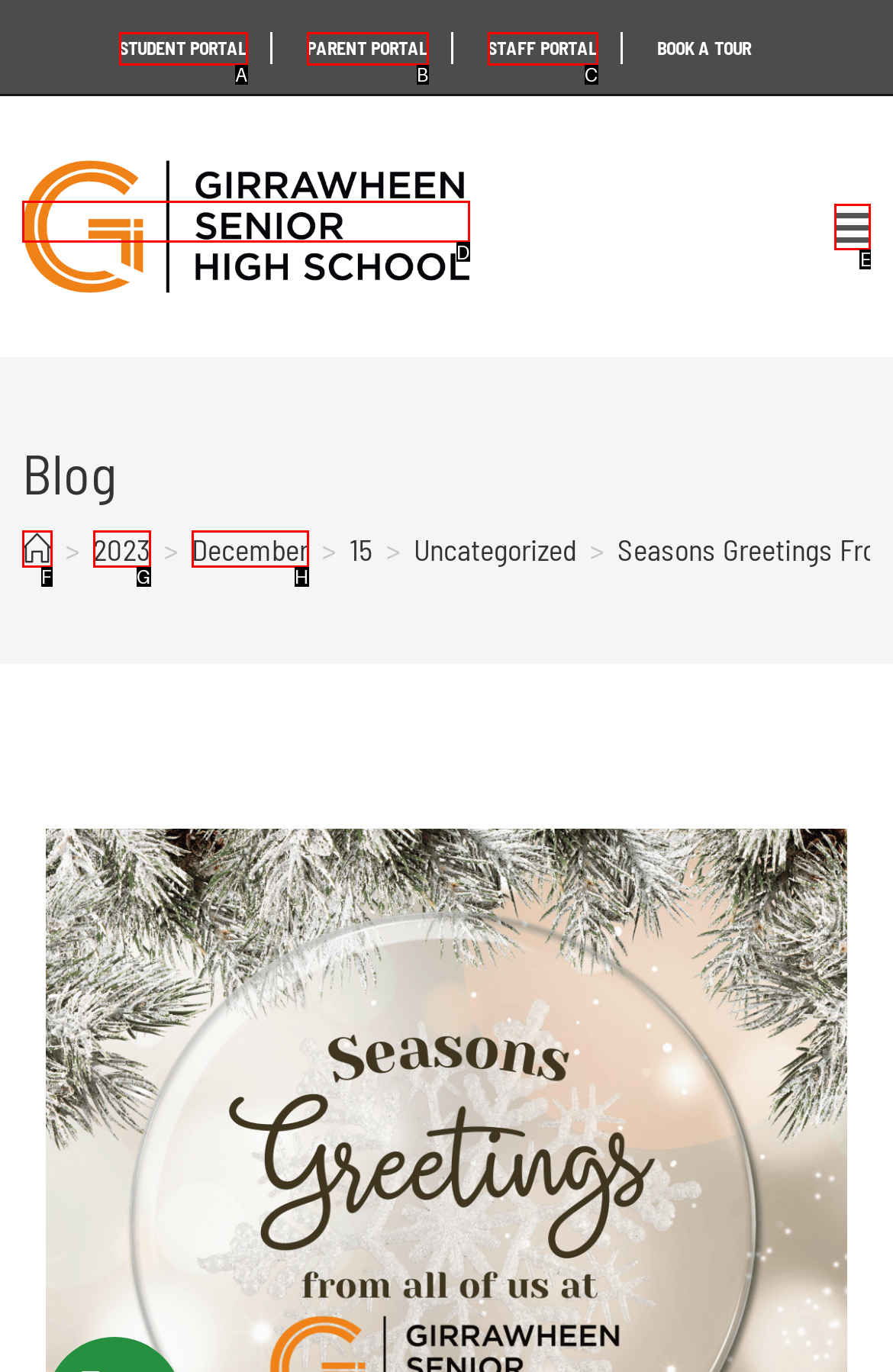Tell me which UI element to click to fulfill the given task: Open Mobile Menu. Respond with the letter of the correct option directly.

E